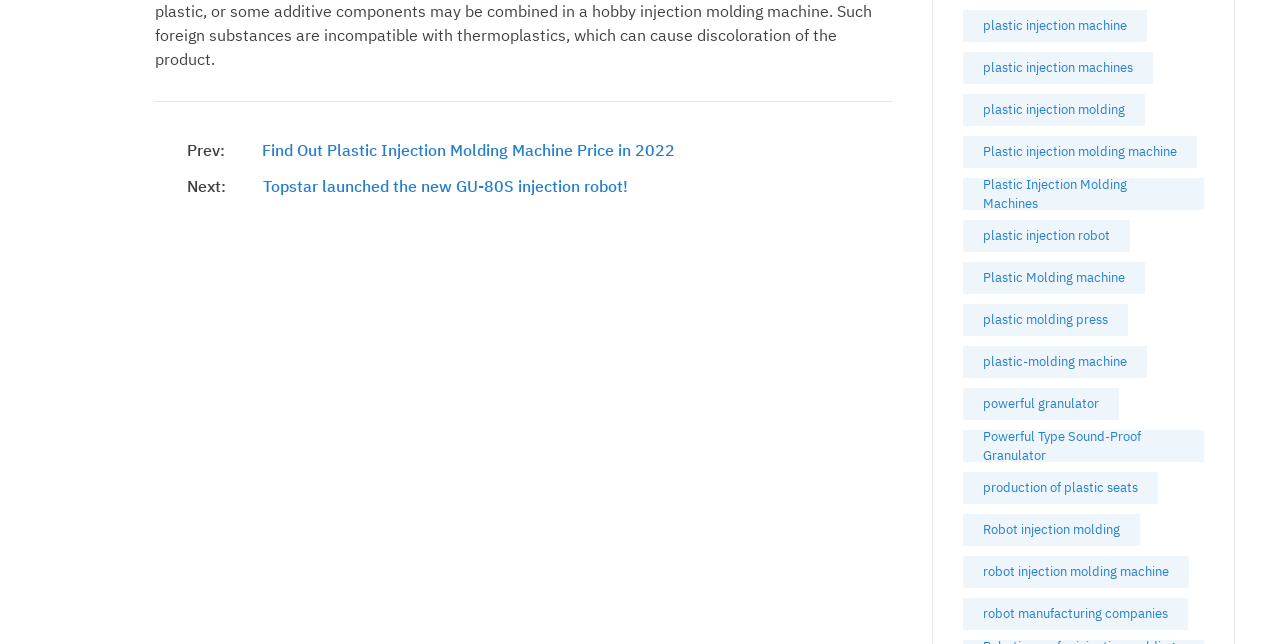Please reply with a single word or brief phrase to the question: 
What is the purpose of the 'Prev:' and 'Next:' buttons?

Navigation